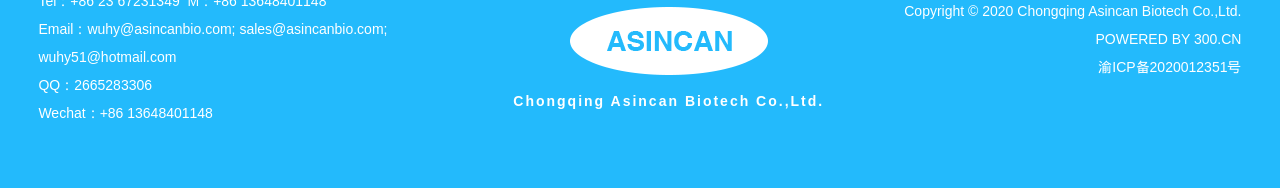Locate the bounding box coordinates of the clickable area needed to fulfill the instruction: "Send an email to wuhy@asincanbio.com".

[0.068, 0.11, 0.181, 0.195]